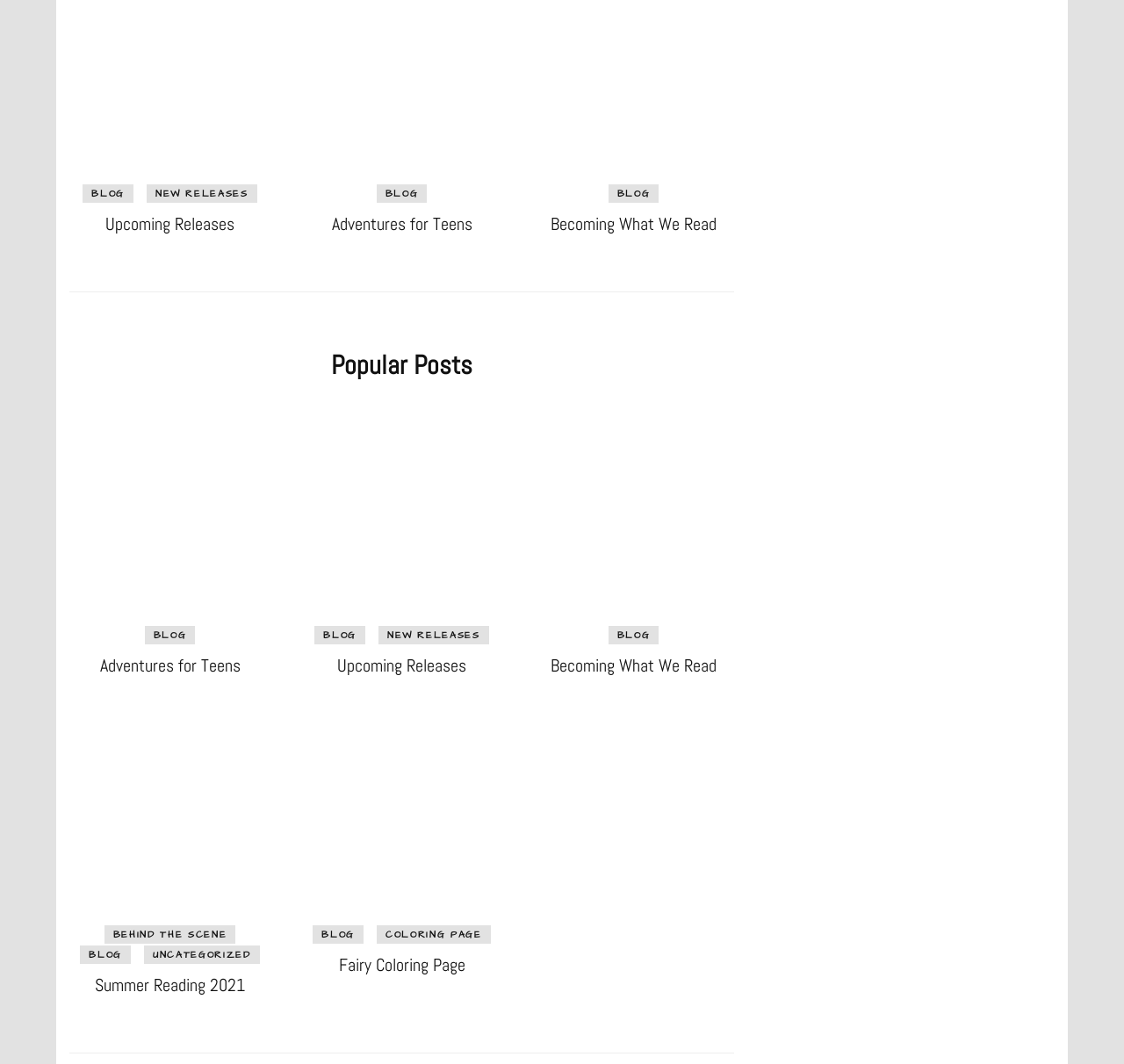Please specify the bounding box coordinates in the format (top-left x, top-left y, bottom-right x, bottom-right y), with values ranging from 0 to 1. Identify the bounding box for the UI component described as follows: Dubai Attractions

None